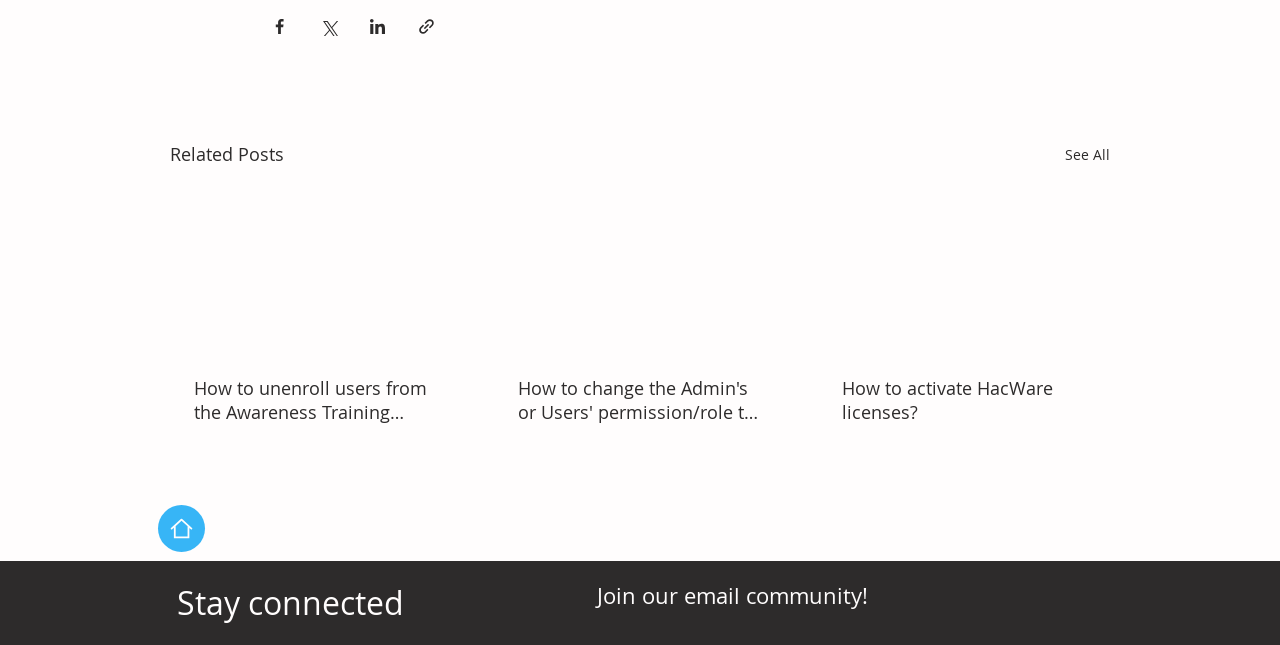Specify the bounding box coordinates of the element's area that should be clicked to execute the given instruction: "Share via Facebook". The coordinates should be four float numbers between 0 and 1, i.e., [left, top, right, bottom].

[0.211, 0.026, 0.226, 0.056]